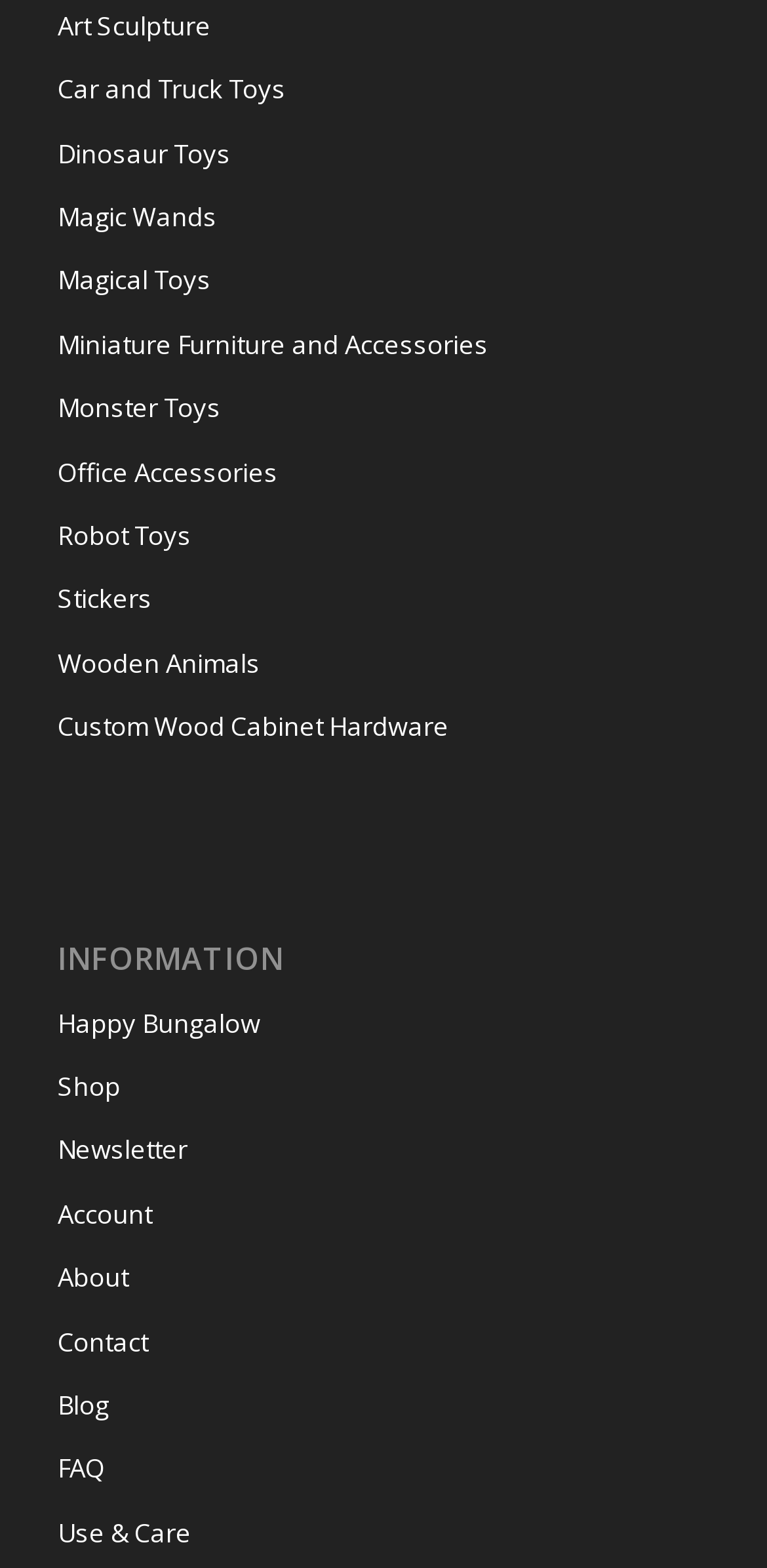Find the bounding box coordinates for the area that should be clicked to accomplish the instruction: "Visit the Shop".

[0.075, 0.674, 0.925, 0.714]